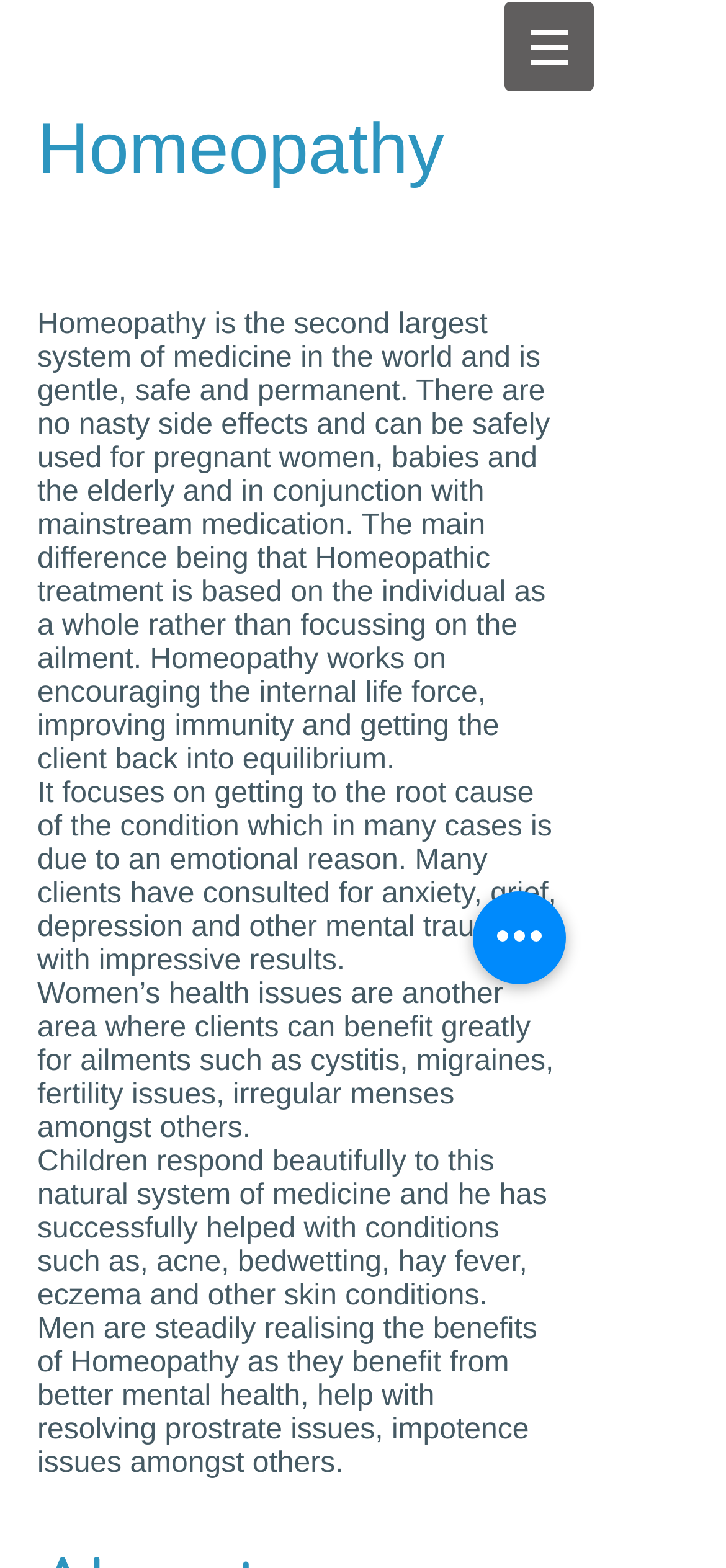What is the purpose of the 'Quick actions' button?
Look at the webpage screenshot and answer the question with a detailed explanation.

The webpage does not provide explicit information about the purpose of the 'Quick actions' button, but it is likely to provide quick access to common actions or features related to Homeopathy or the Bodyworks Clinic.